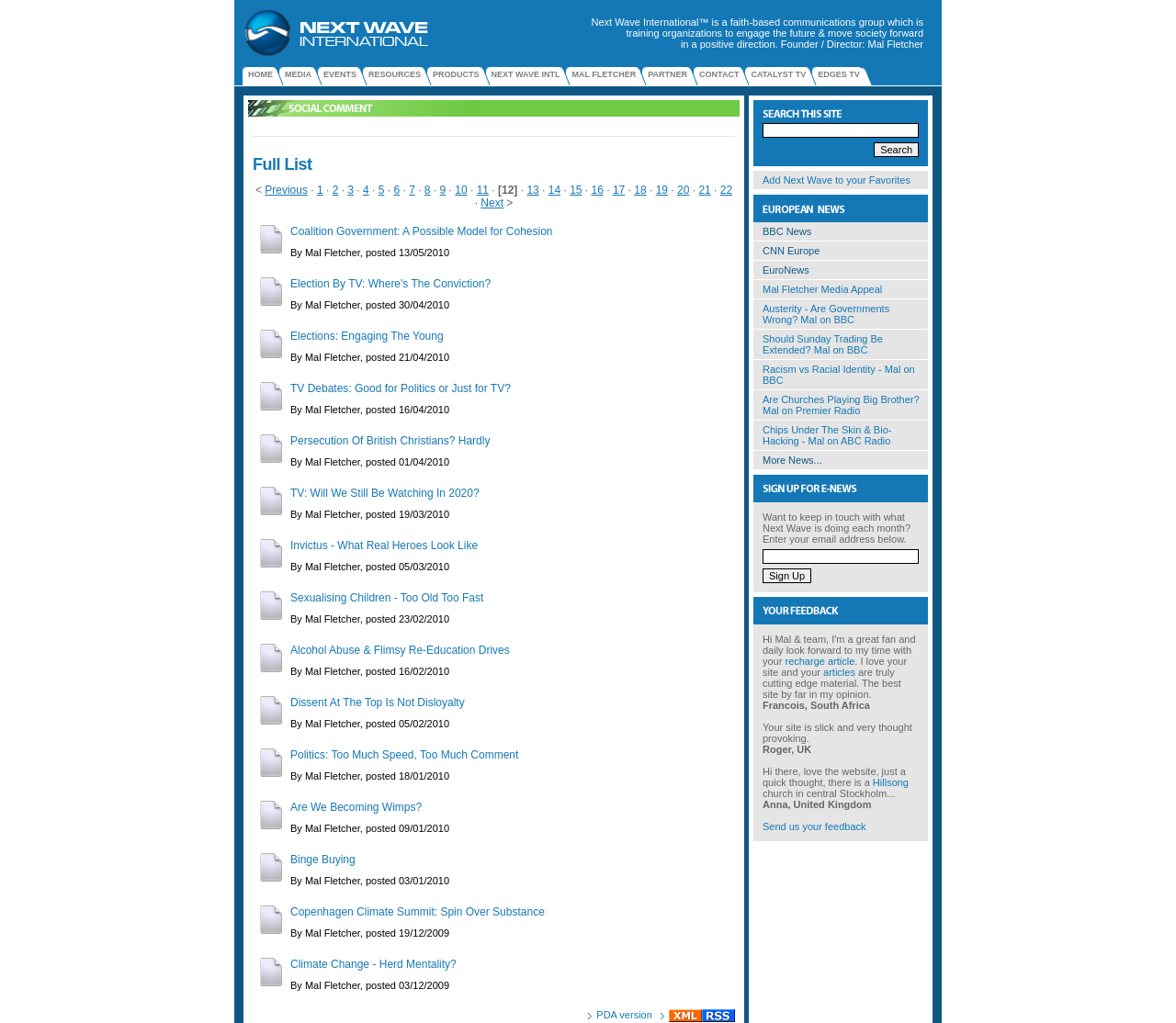Determine the bounding box coordinates for the clickable element required to fulfill the instruction: "Learn about MAL FLETCHER". Provide the coordinates as four float numbers between 0 and 1, i.e., [left, top, right, bottom].

[0.486, 0.063, 0.541, 0.087]